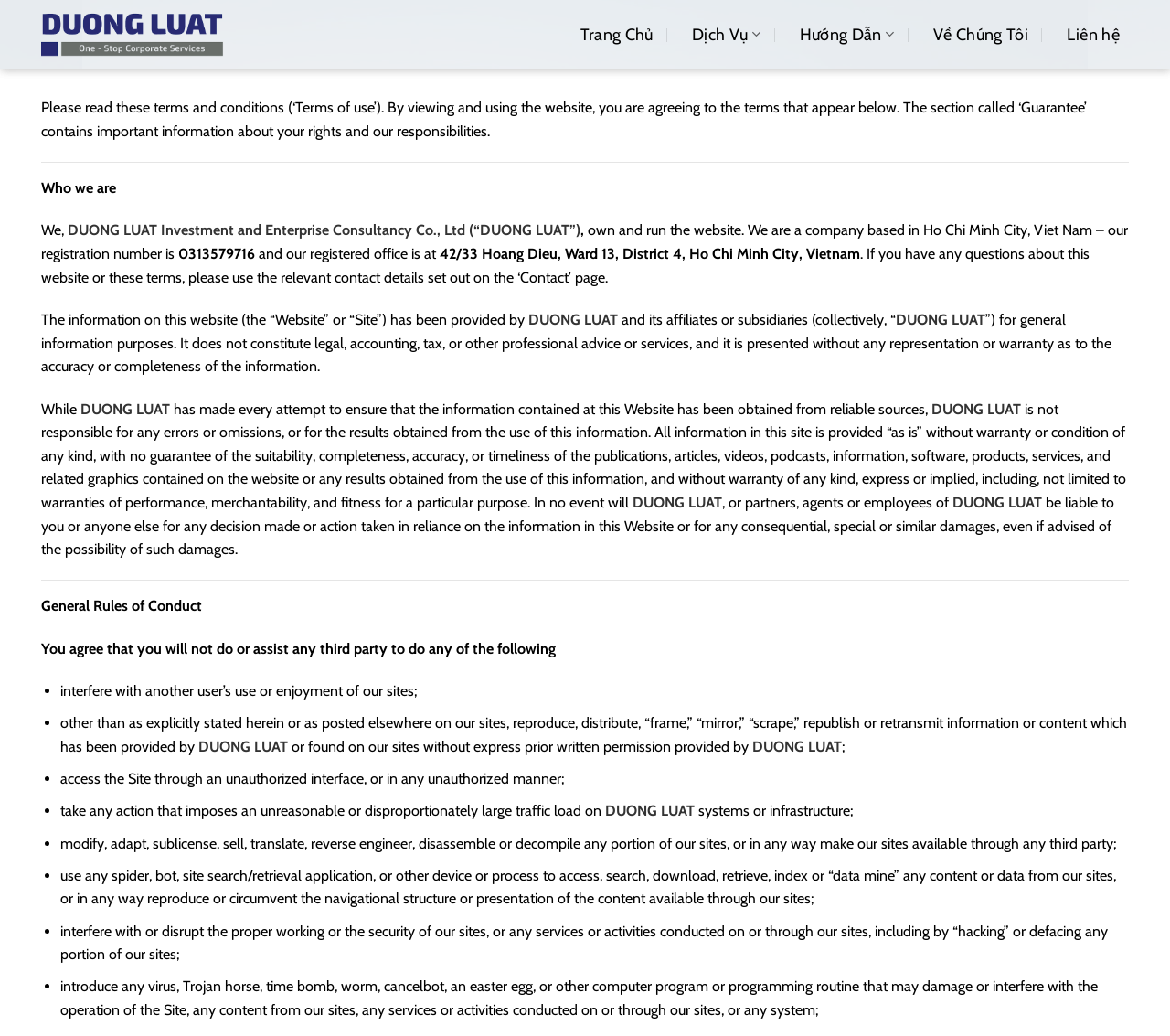What is the registration number of DUONG LUAT?
Offer a detailed and full explanation in response to the question.

The registration number of DUONG LUAT can be found in the 'Who we are' section, where it is stated that 'We are a company based in Ho Chi Minh City, Viet Nam – our registration number is 0313579716'.